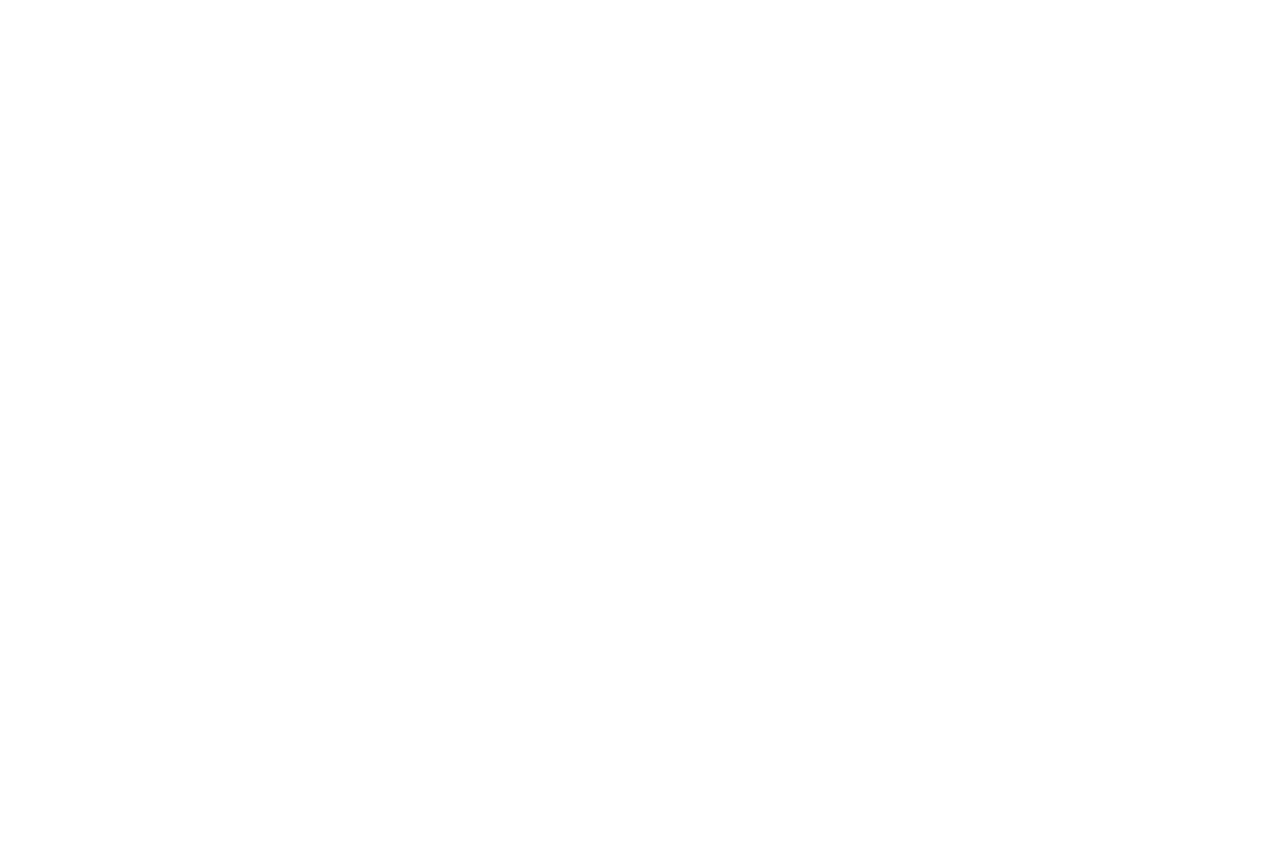Highlight the bounding box of the UI element that corresponds to this description: "Make Fur History".

None